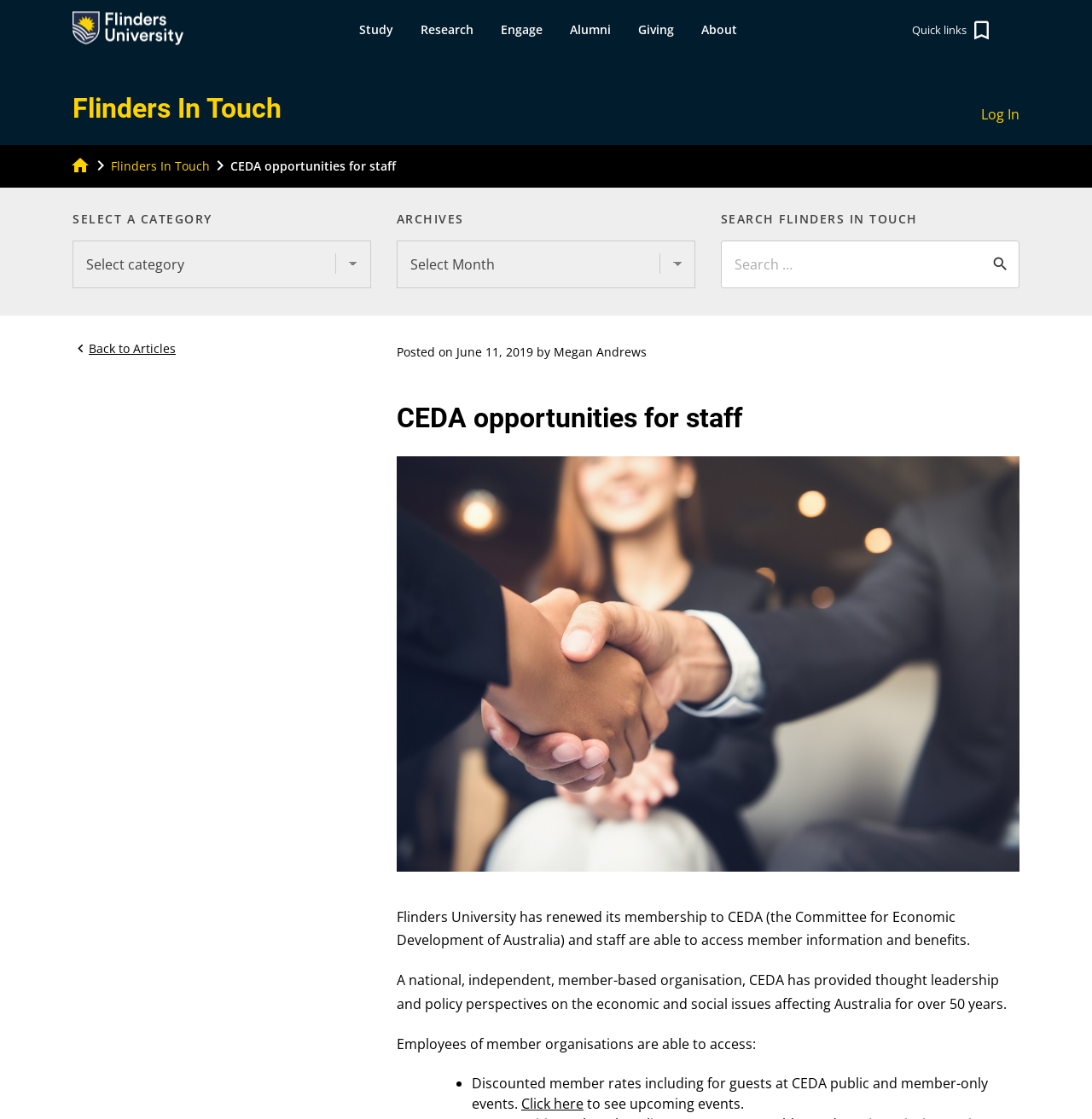What is the name of the organization that Flinders University has renewed its membership to? From the image, respond with a single word or brief phrase.

CEDA